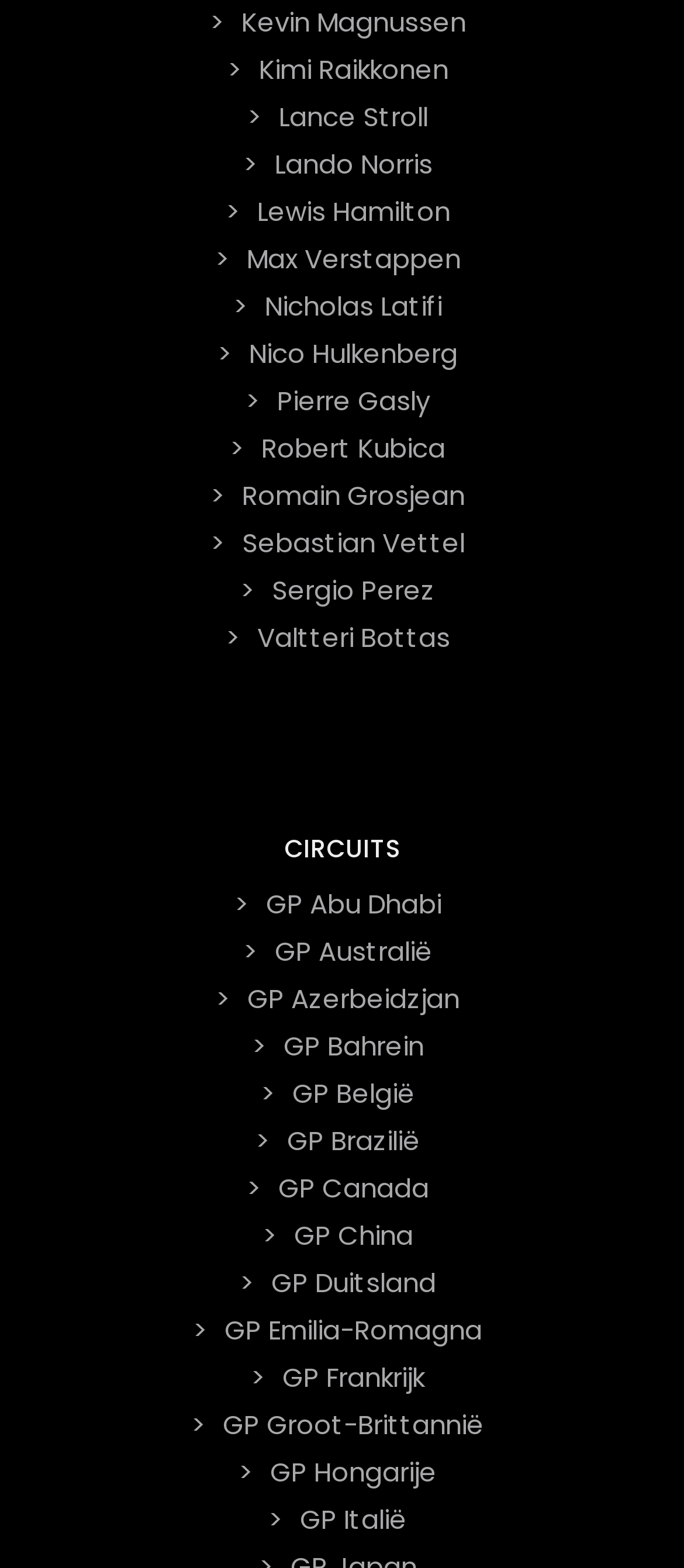Determine the bounding box coordinates of the region to click in order to accomplish the following instruction: "Learn about Sebastian Vettel". Provide the coordinates as four float numbers between 0 and 1, specifically [left, top, right, bottom].

[0.341, 0.329, 0.692, 0.363]